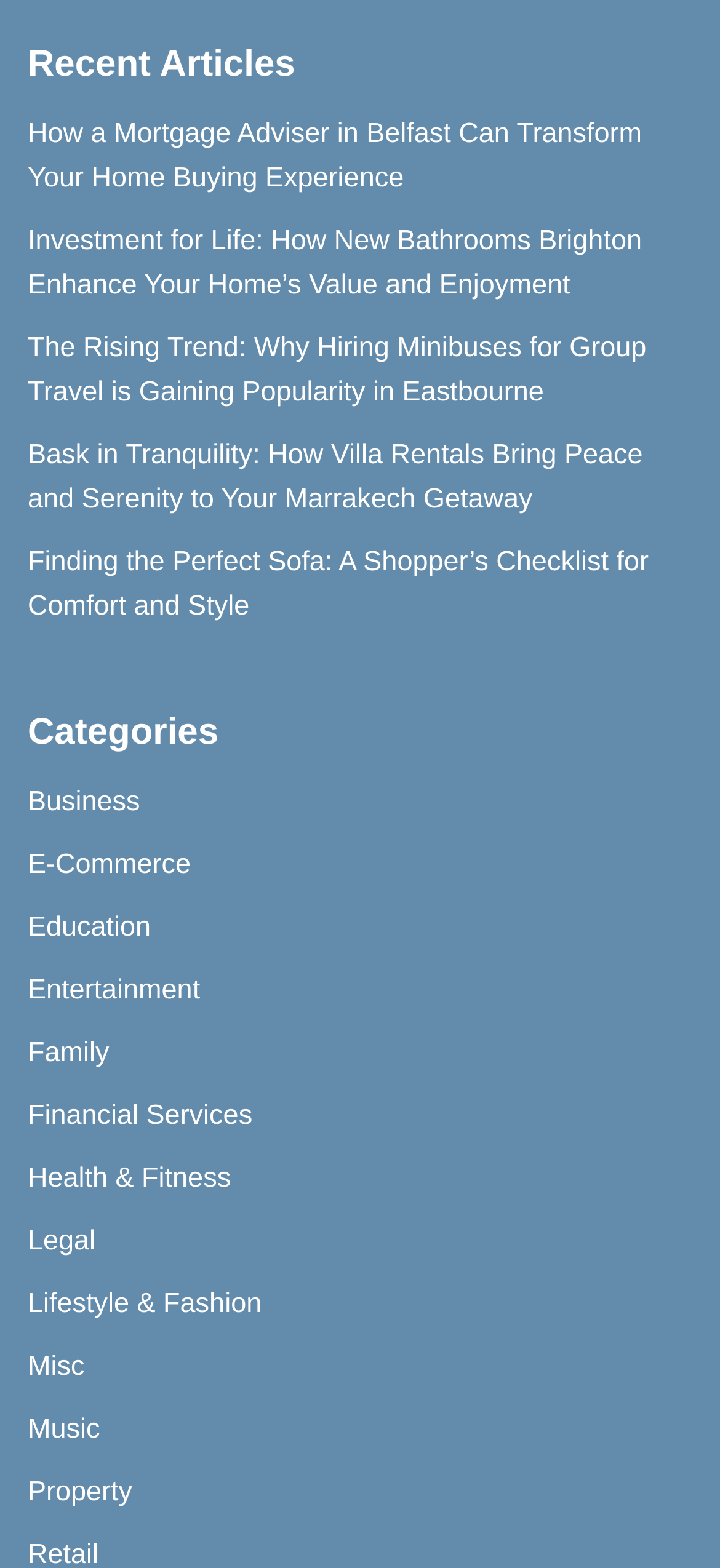Specify the bounding box coordinates of the region I need to click to perform the following instruction: "browse the category of Business". The coordinates must be four float numbers in the range of 0 to 1, i.e., [left, top, right, bottom].

[0.038, 0.501, 0.195, 0.521]